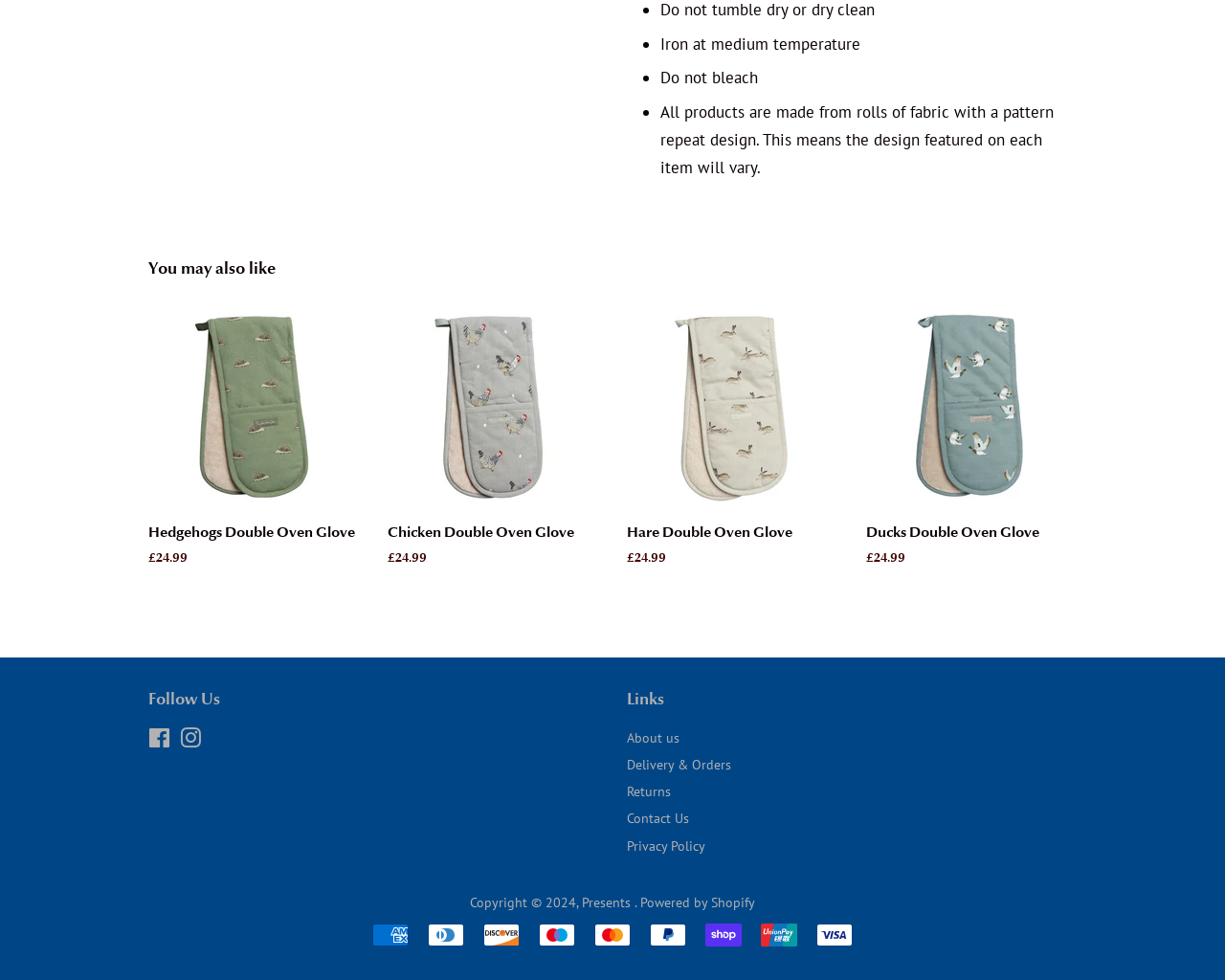How many products are shown under 'You may also like'?
Please provide a single word or phrase answer based on the image.

4